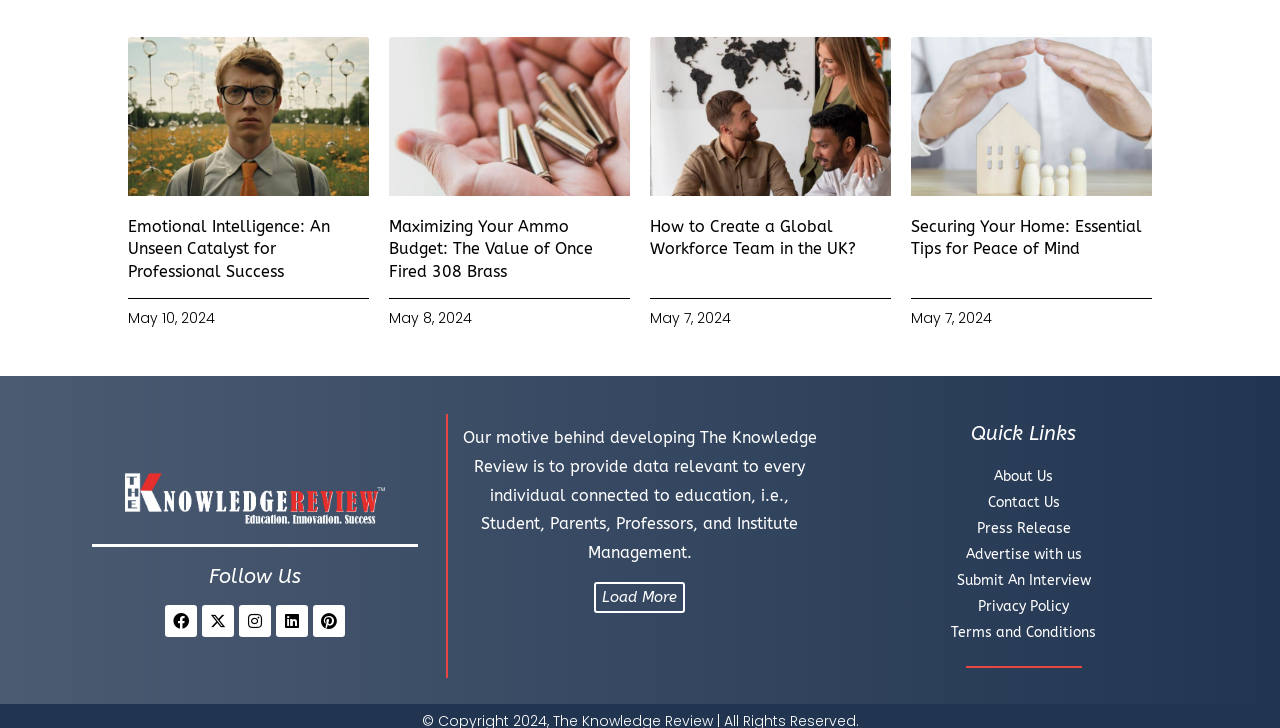Answer the question below in one word or phrase:
How many quick links are there?

7